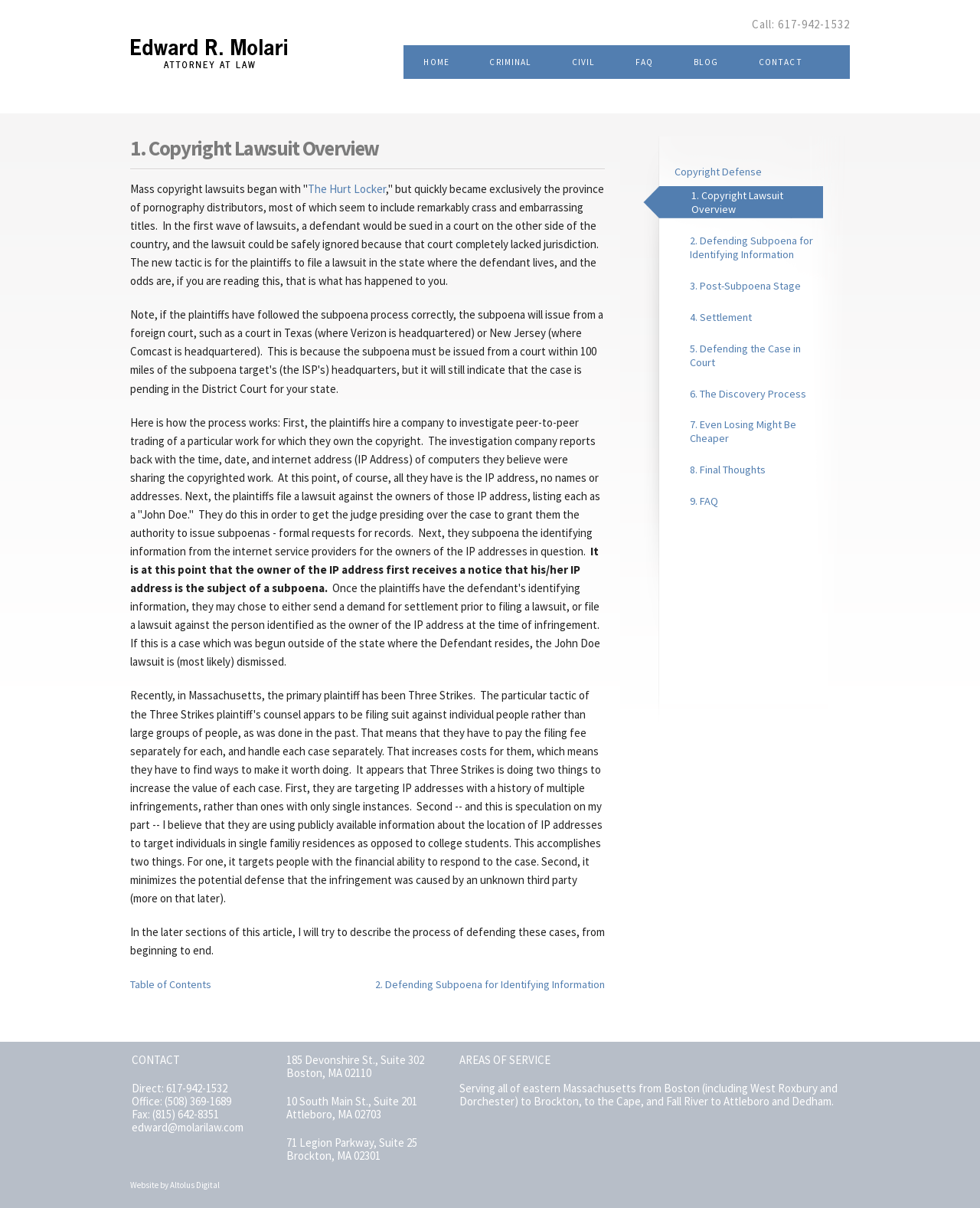What is the topic of the article?
Please answer using one word or phrase, based on the screenshot.

Copyright Lawsuit Overview